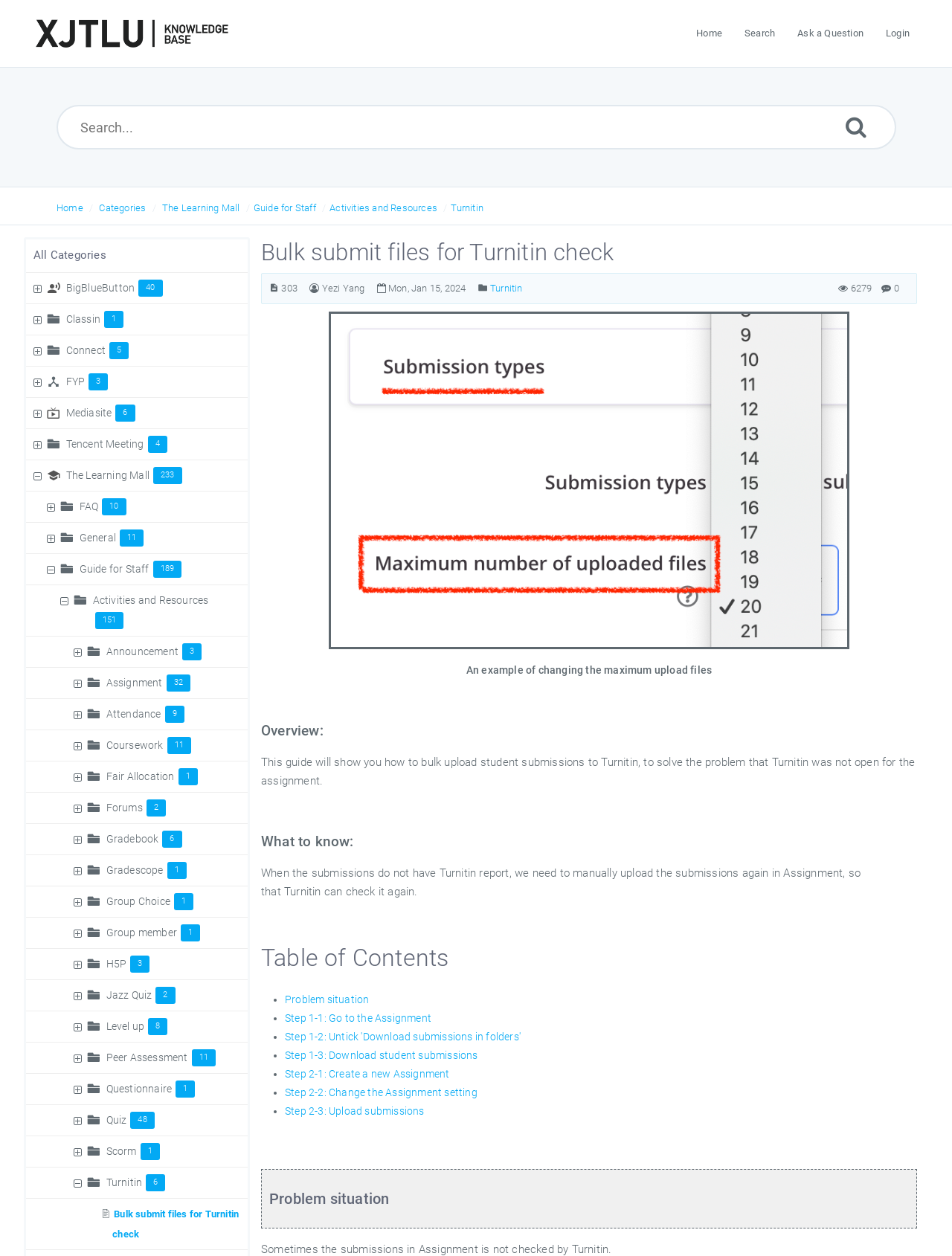Pinpoint the bounding box coordinates of the clickable area necessary to execute the following instruction: "Click the 'Turnitin' link". The coordinates should be given as four float numbers between 0 and 1, namely [left, top, right, bottom].

[0.474, 0.161, 0.508, 0.17]